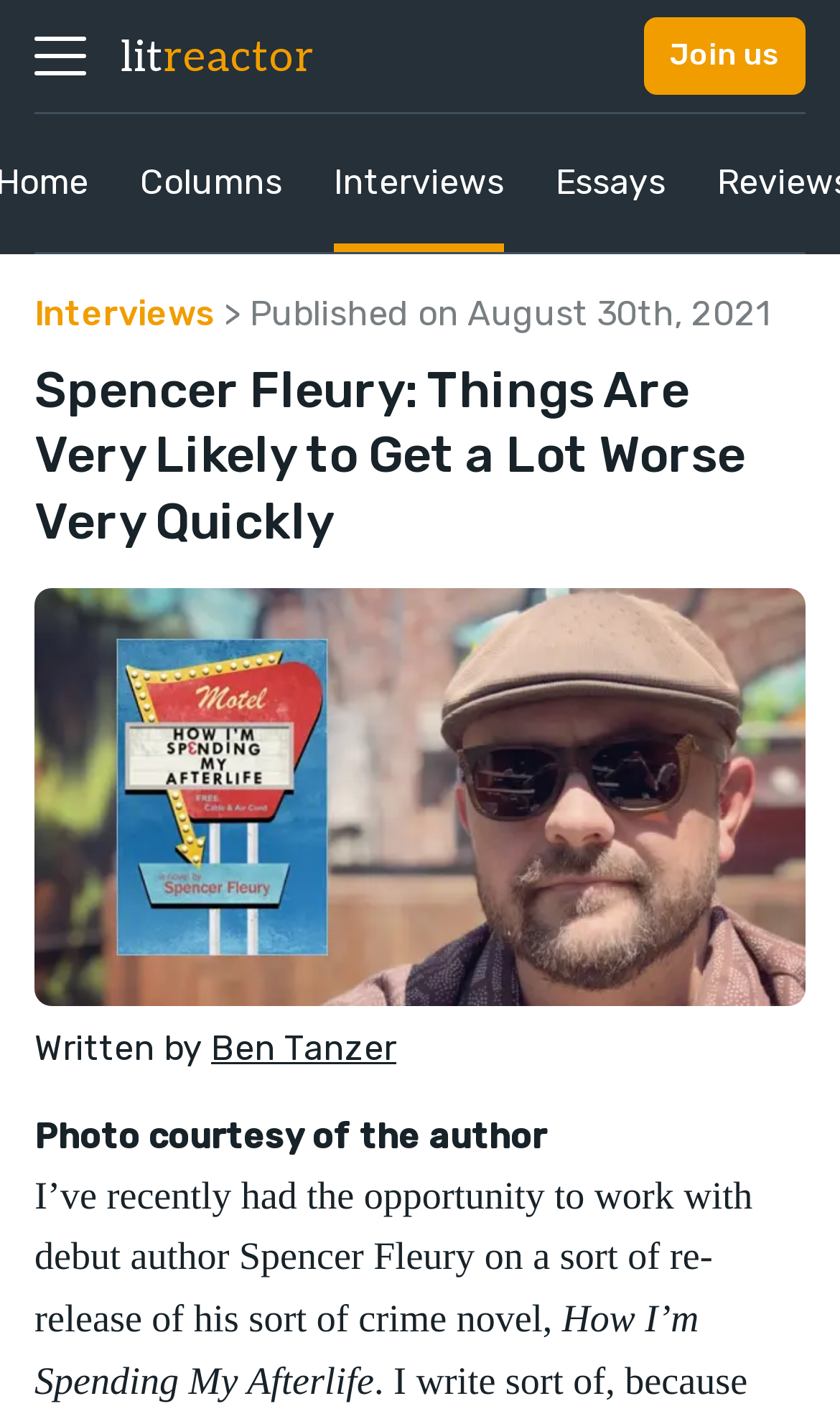Given the element description Columns, identify the bounding box coordinates for the UI element on the webpage screenshot. The format should be (top-left x, top-left y, bottom-right x, bottom-right y), with values between 0 and 1.

[0.167, 0.08, 0.336, 0.177]